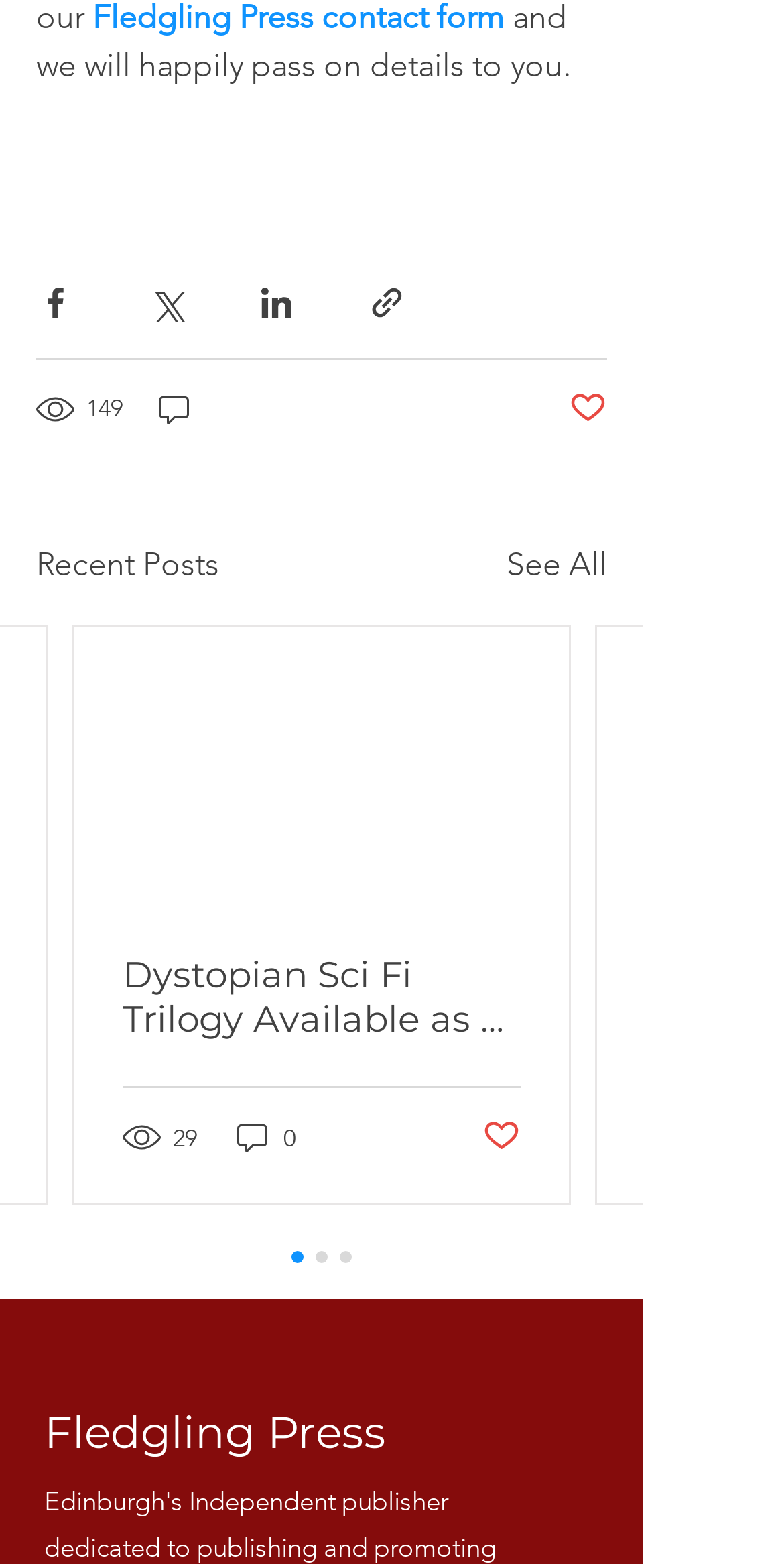What is the number of views for the first post?
Please provide a comprehensive answer to the question based on the webpage screenshot.

I looked at the first post and found the text '29 views' which indicates the number of views for that post.